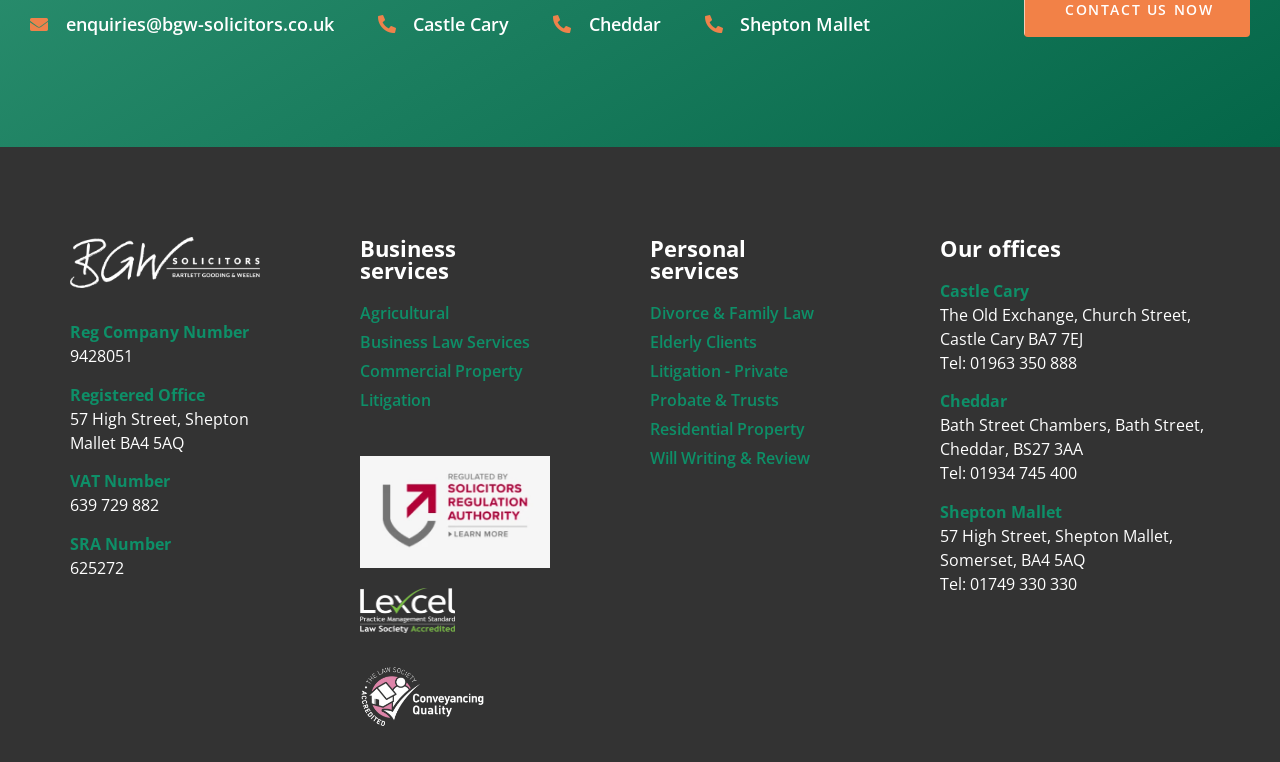What is the company's registration number?
Based on the screenshot, provide a one-word or short-phrase response.

9428051